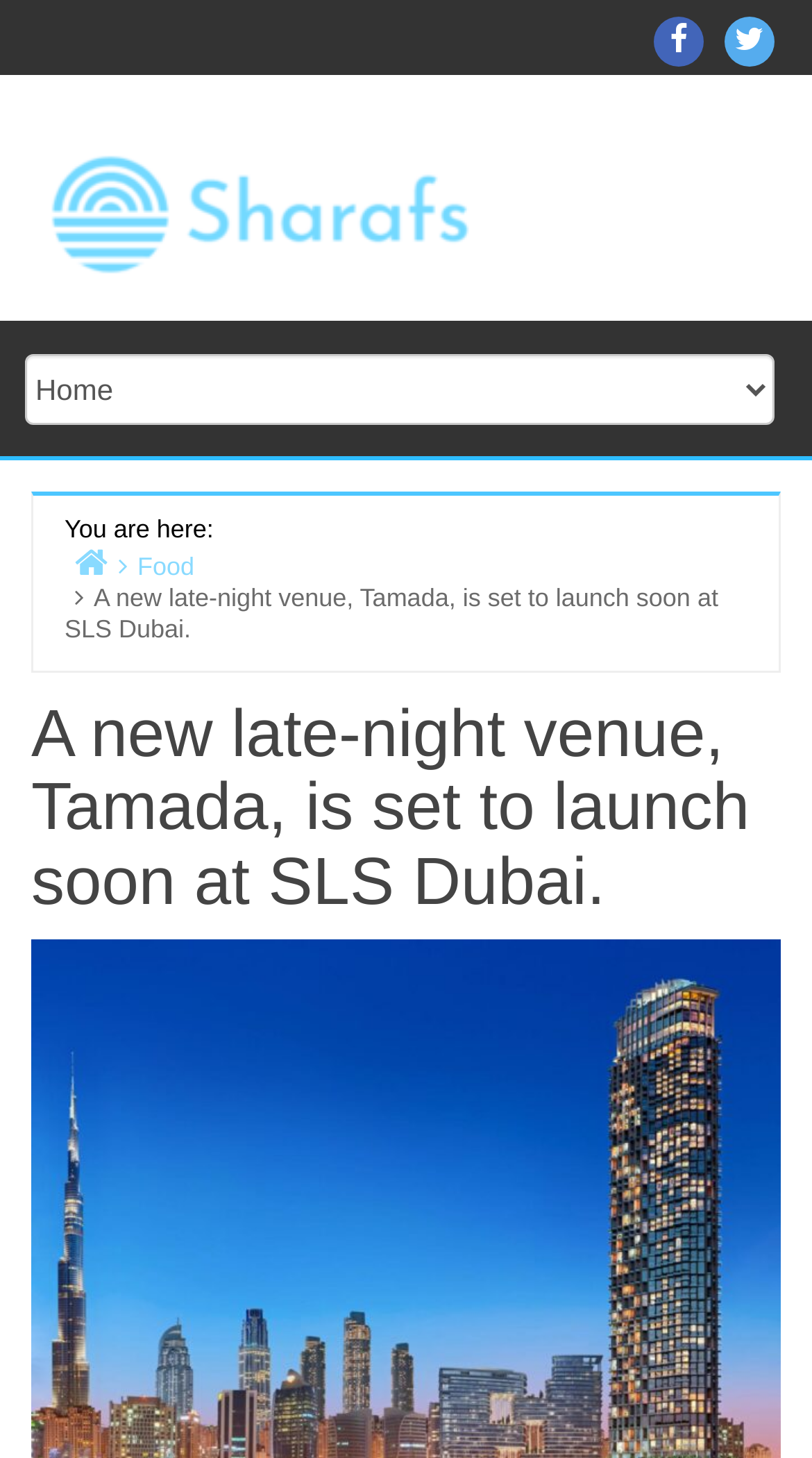Provide your answer to the question using just one word or phrase: What is the name of the new late-night venue?

Tamada